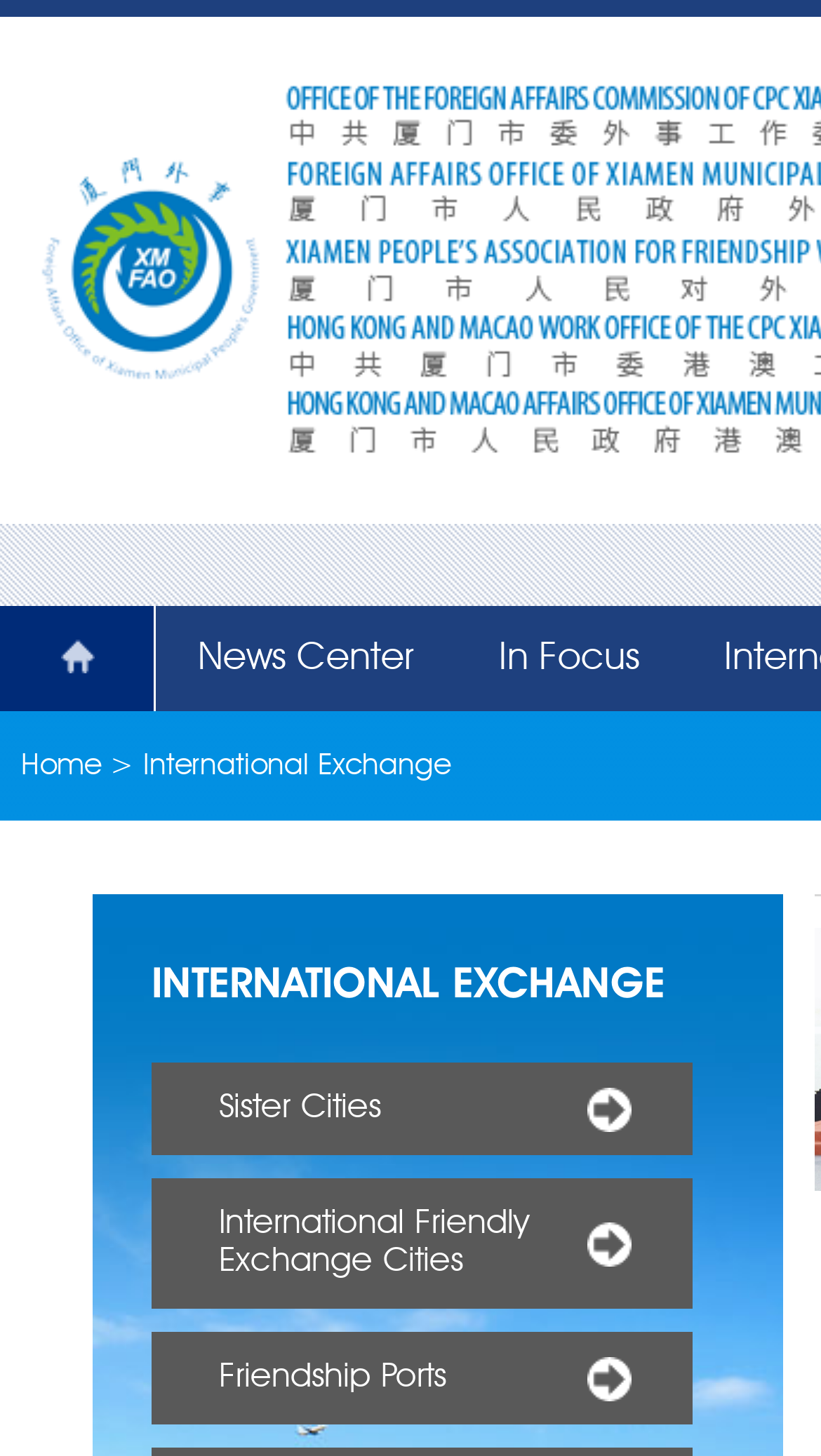Please locate the bounding box coordinates of the region I need to click to follow this instruction: "explore friendship ports".

[0.185, 0.915, 0.767, 0.978]